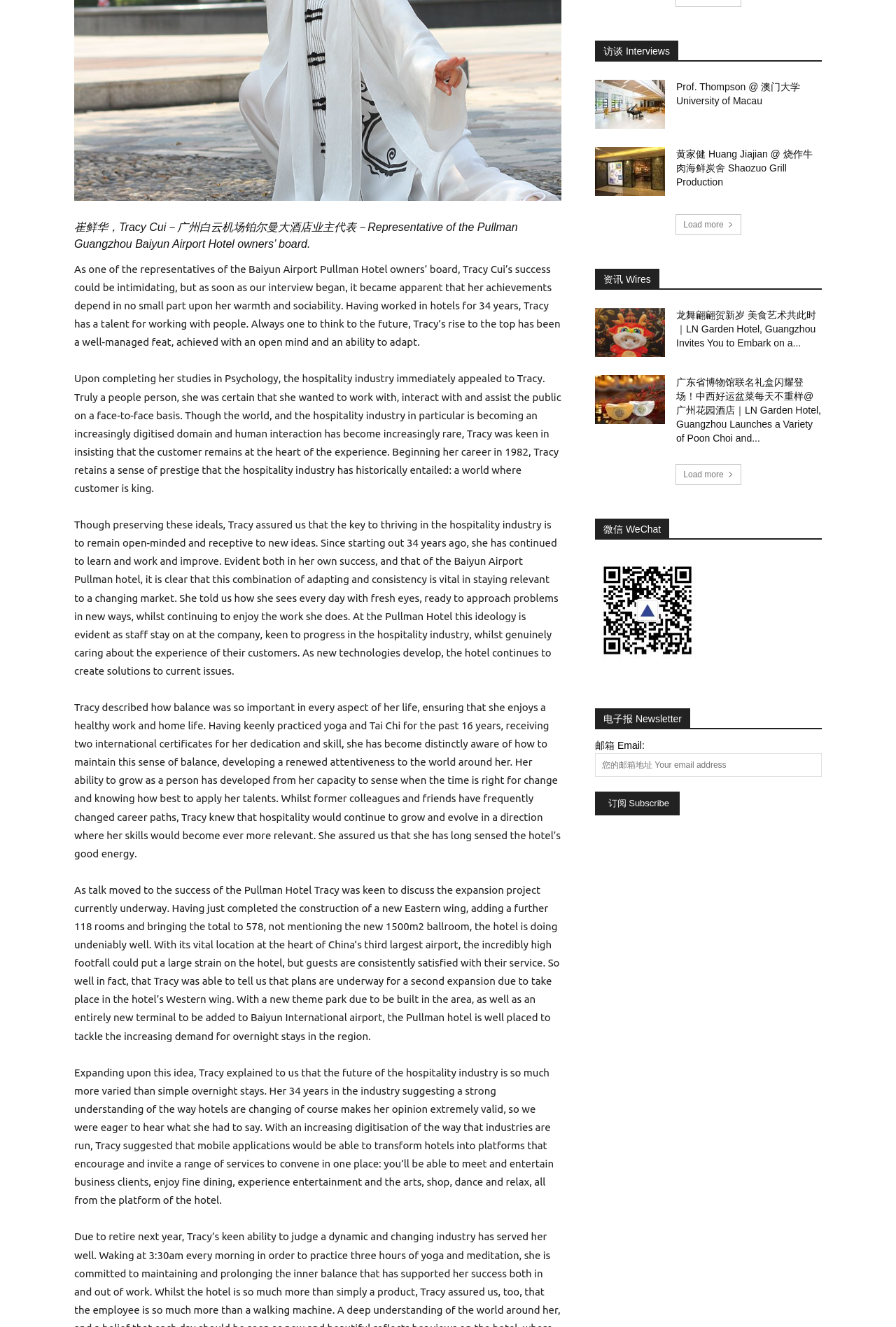From the given element description: "访谈 Interviews", find the bounding box for the UI element. Provide the coordinates as four float numbers between 0 and 1, in the order [left, top, right, bottom].

[0.664, 0.031, 0.757, 0.045]